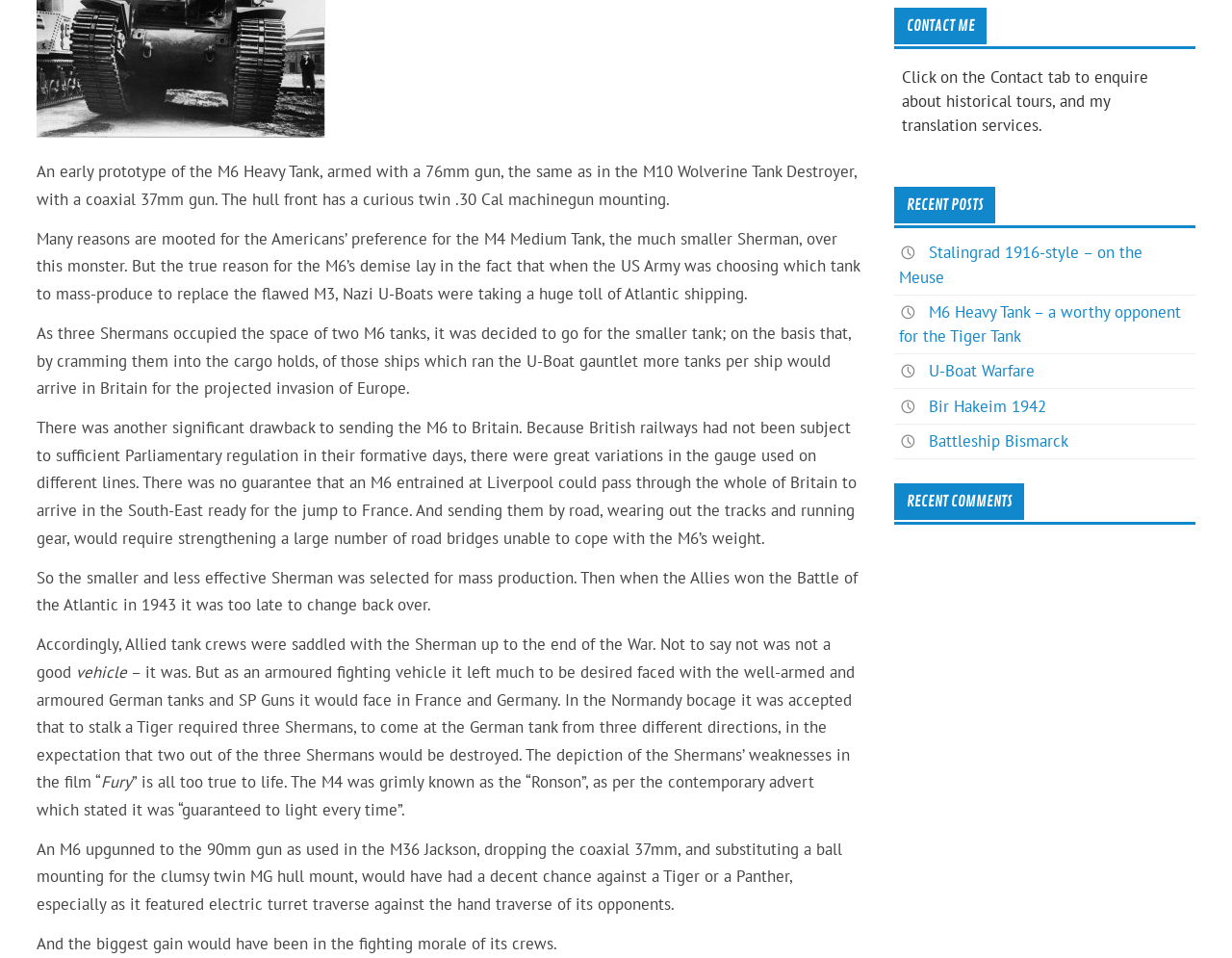Please locate the UI element described by "Bir Hakeim 1942" and provide its bounding box coordinates.

[0.754, 0.413, 0.849, 0.435]